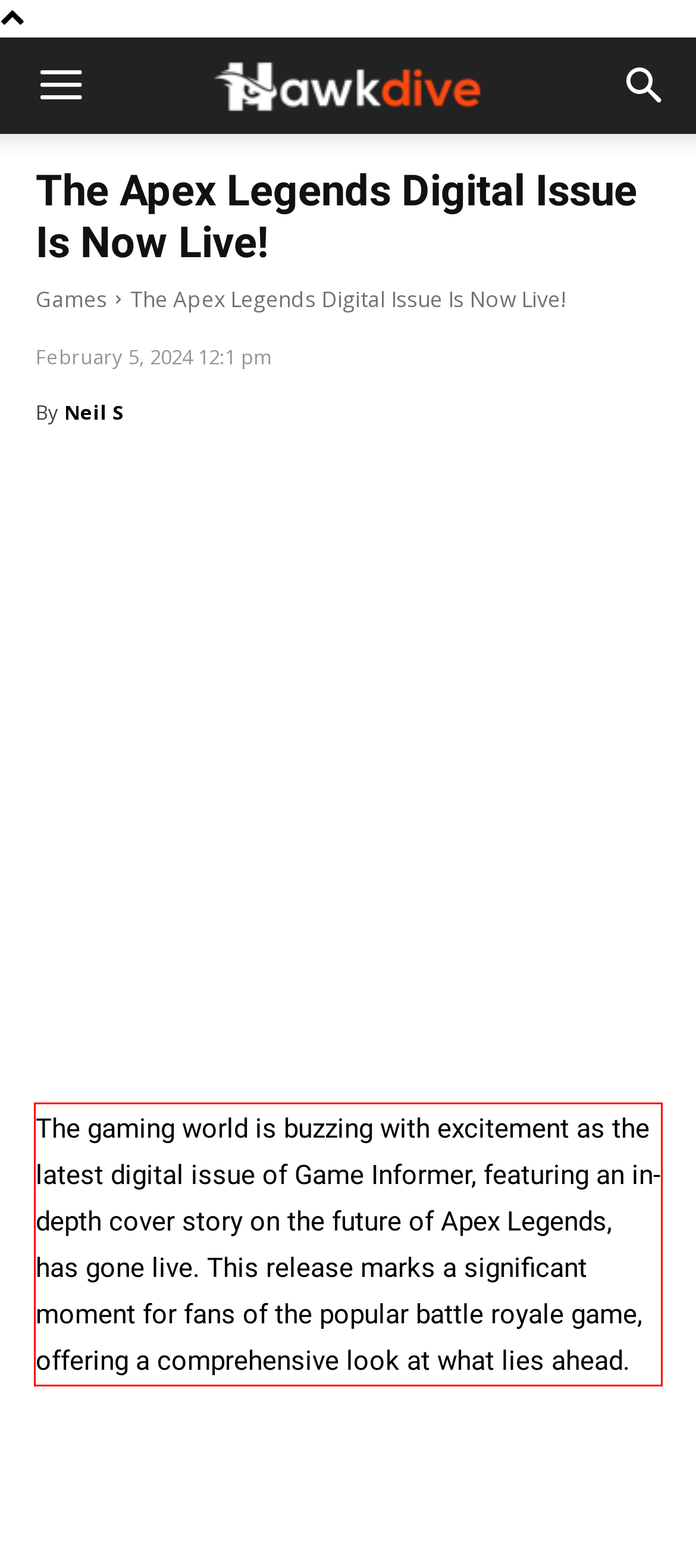Please examine the webpage screenshot and extract the text within the red bounding box using OCR.

The gaming world is buzzing with excitement as the latest digital issue of Game Informer, featuring an in-depth cover story on the future of Apex Legends, has gone live. This release marks a significant moment for fans of the popular battle royale game, offering a comprehensive look at what lies ahead.